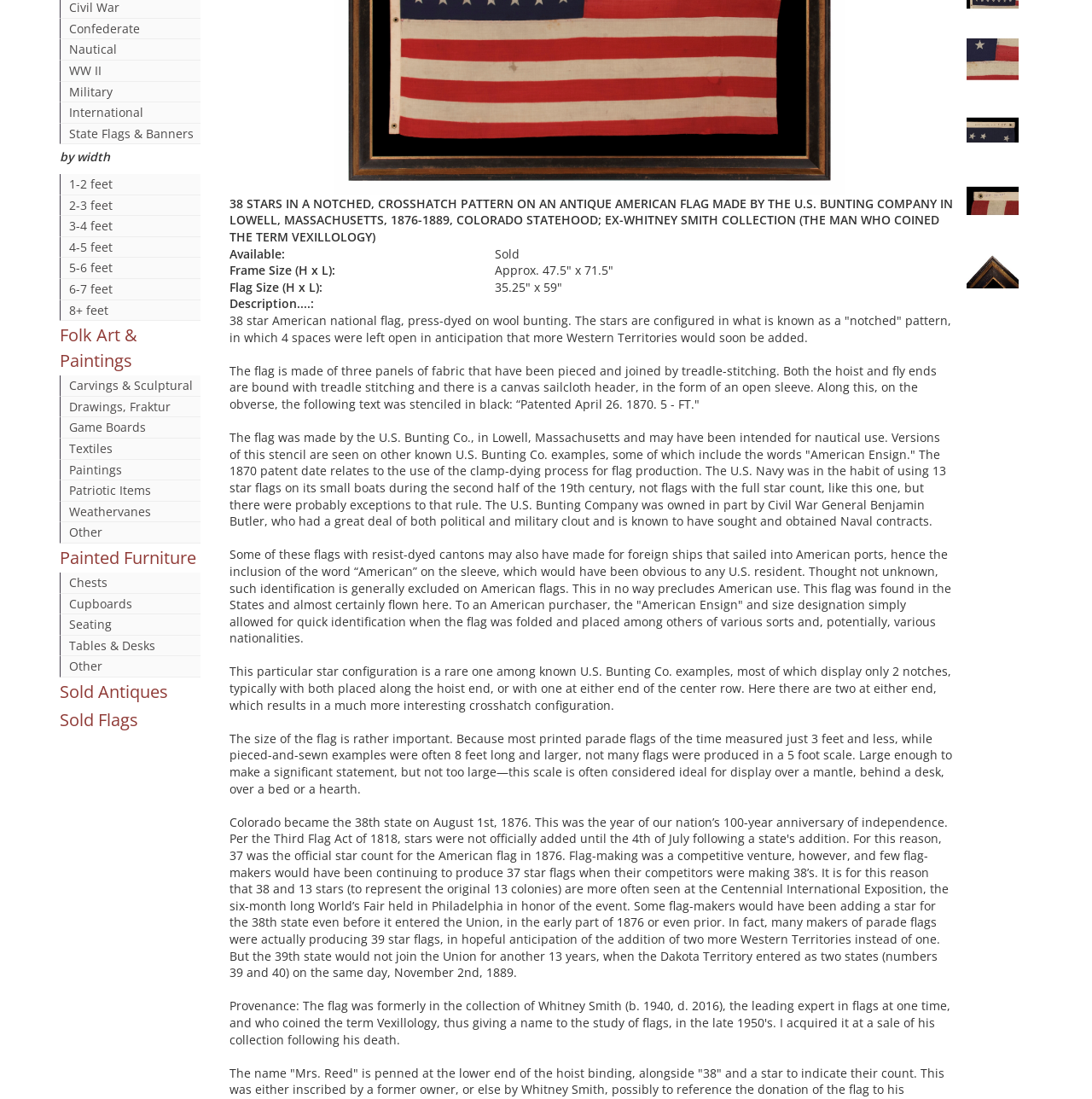Find the coordinates for the bounding box of the element with this description: "Nautical".

[0.055, 0.036, 0.184, 0.055]